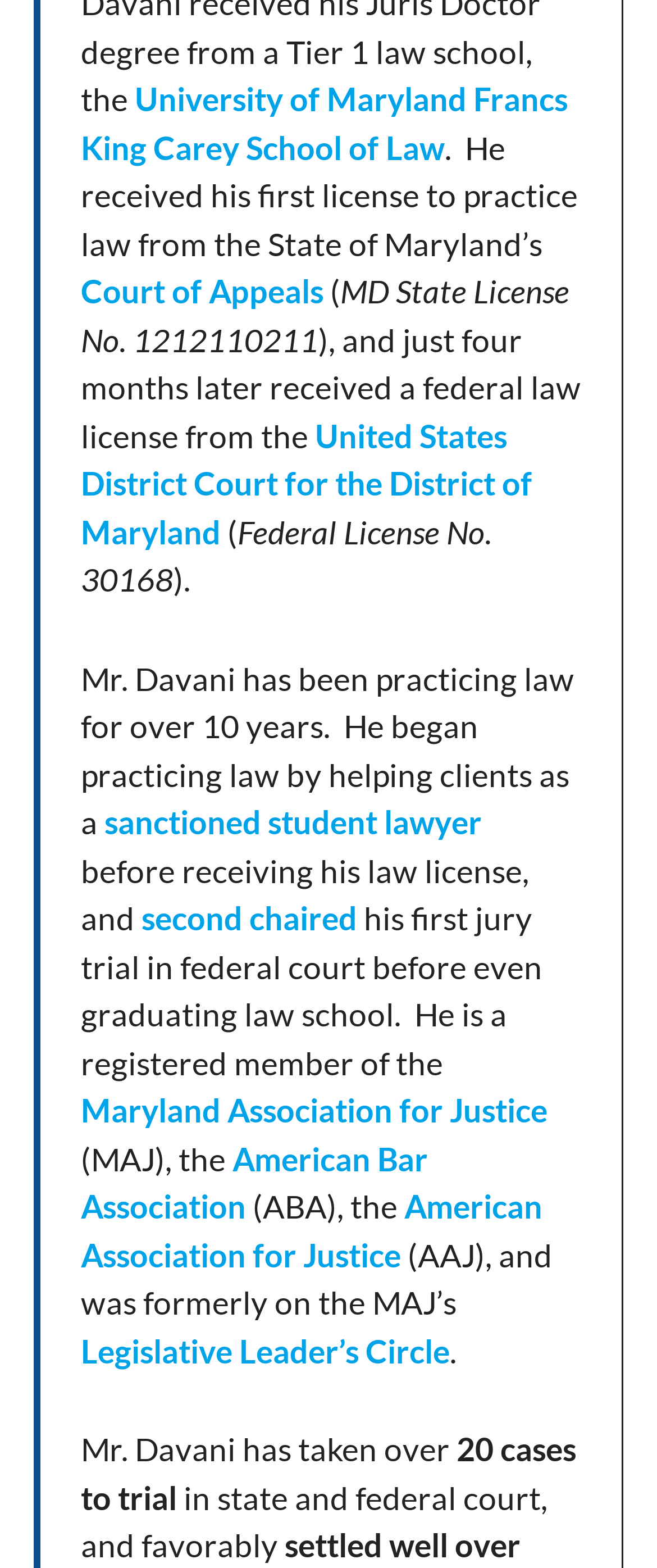Provide your answer in a single word or phrase: 
What is Mr. Davani's profession?

Lawyer